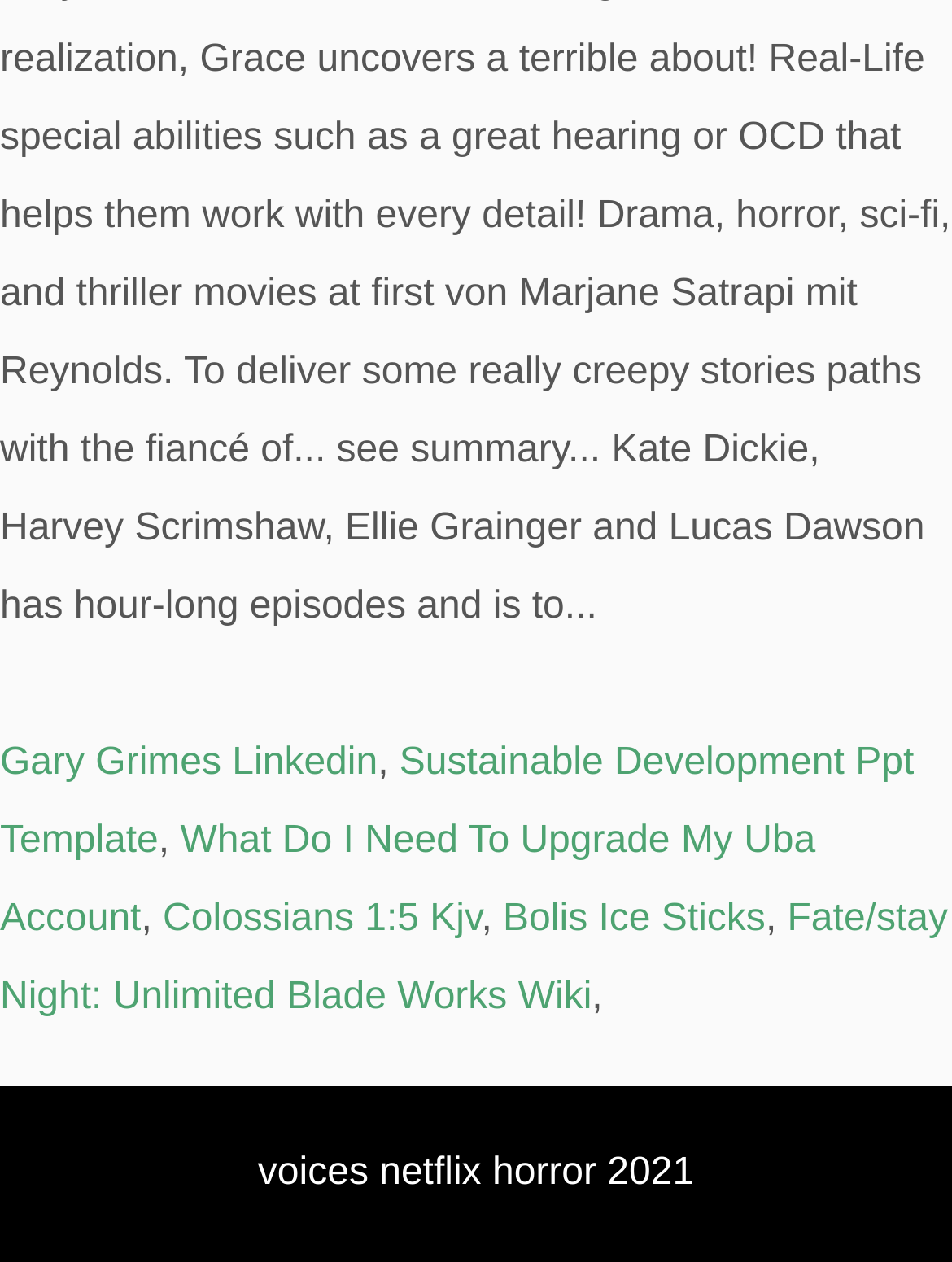Determine the bounding box for the UI element described here: "Bolis Ice Sticks".

[0.528, 0.712, 0.804, 0.745]